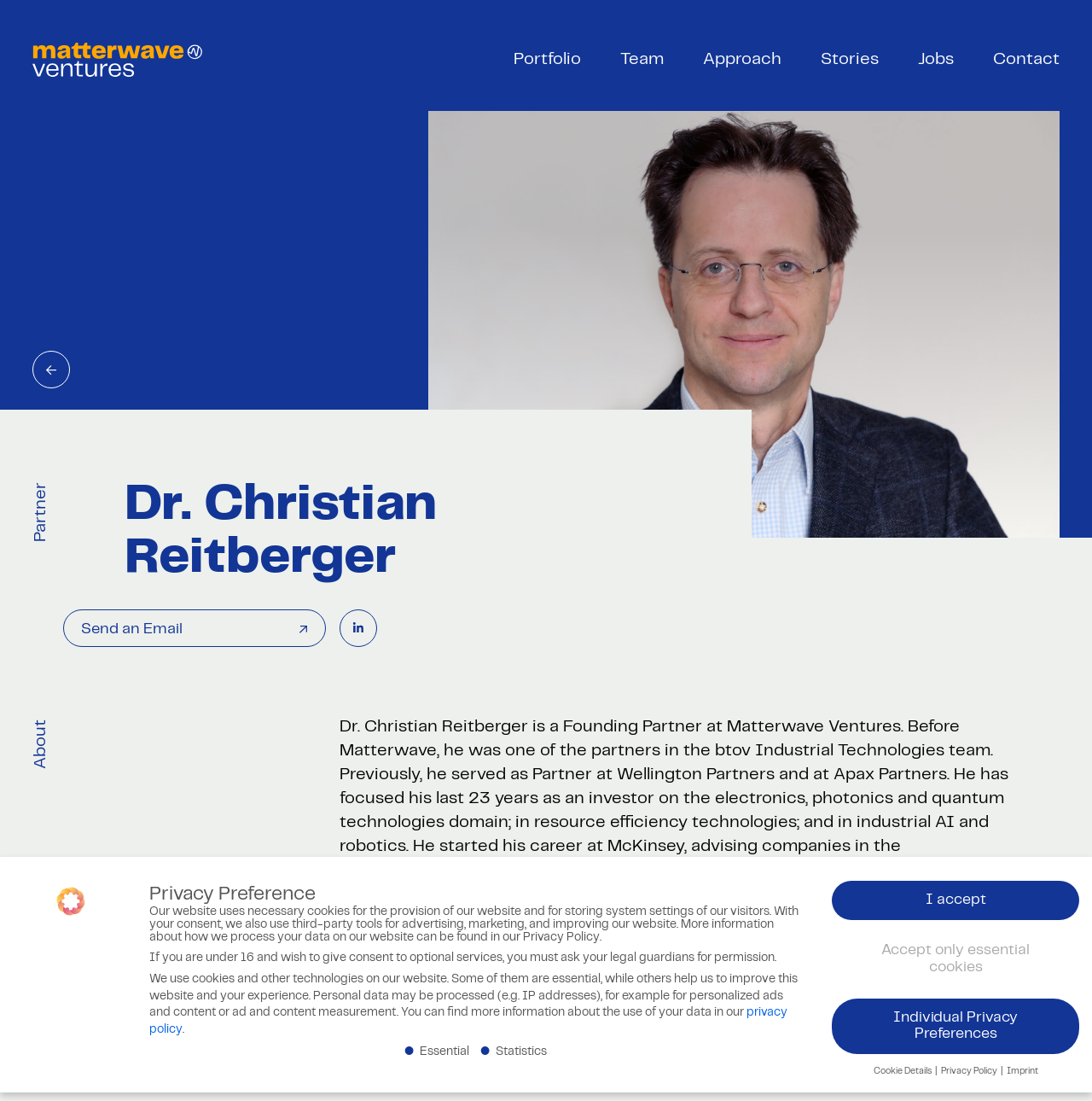Use the details in the image to answer the question thoroughly: 
What is the name of the research laboratory where Dr. Christian Reitberger worked?

I found the answer by reading the static text that describes Dr. Christian Reitberger's background, which mentions that he worked at the CERN research laboratory.